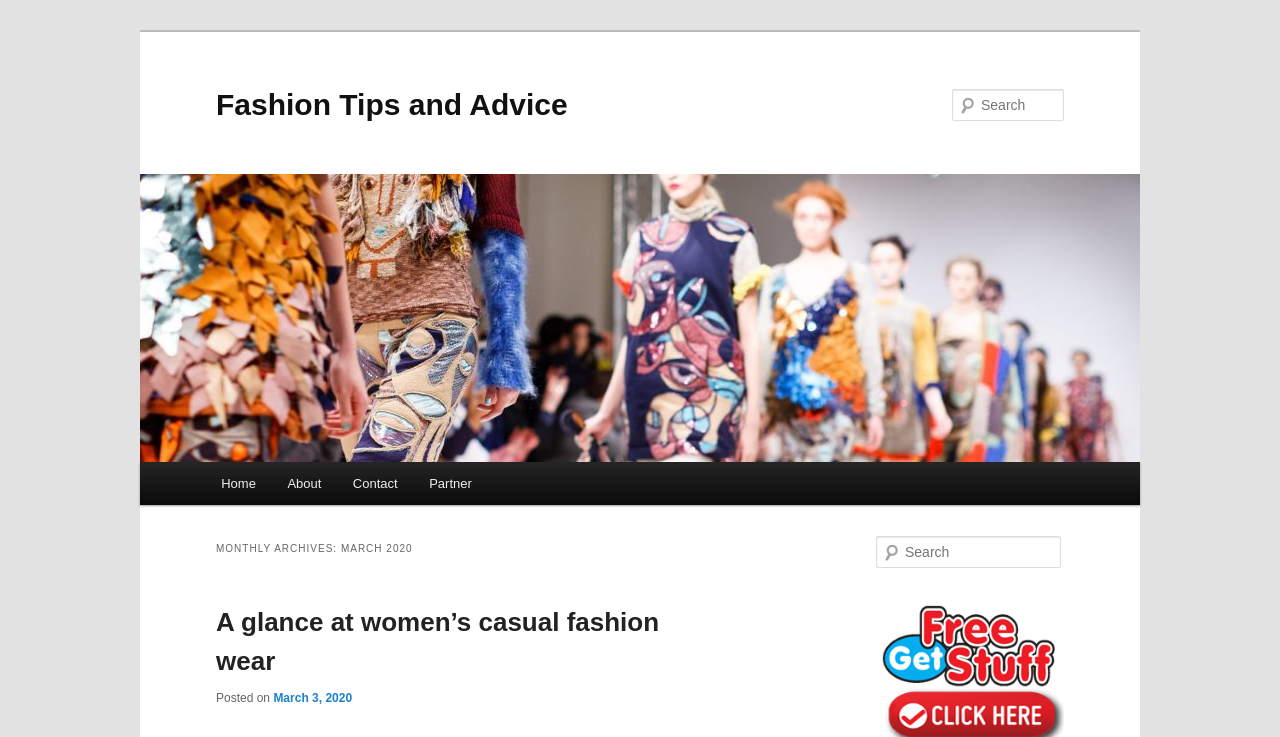Bounding box coordinates must be specified in the format (top-left x, top-left y, bottom-right x, bottom-right y). All values should be floating point numbers between 0 and 1. What are the bounding box coordinates of the UI element described as: placeholder="Facebook Sharing Link"

None